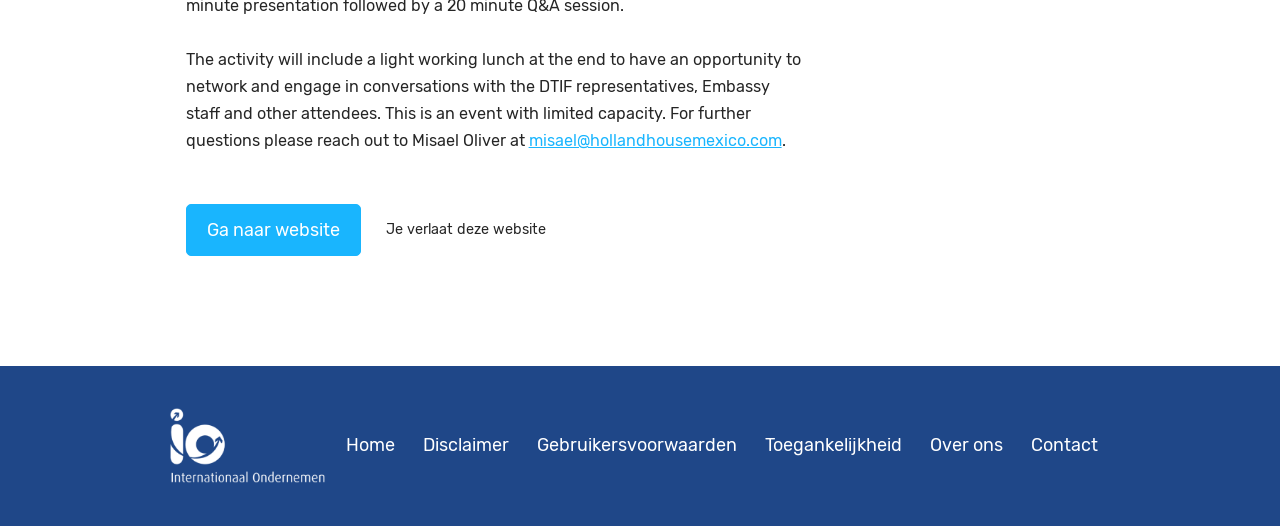Provide the bounding box coordinates of the area you need to click to execute the following instruction: "Contact us".

[0.805, 0.822, 0.858, 0.874]